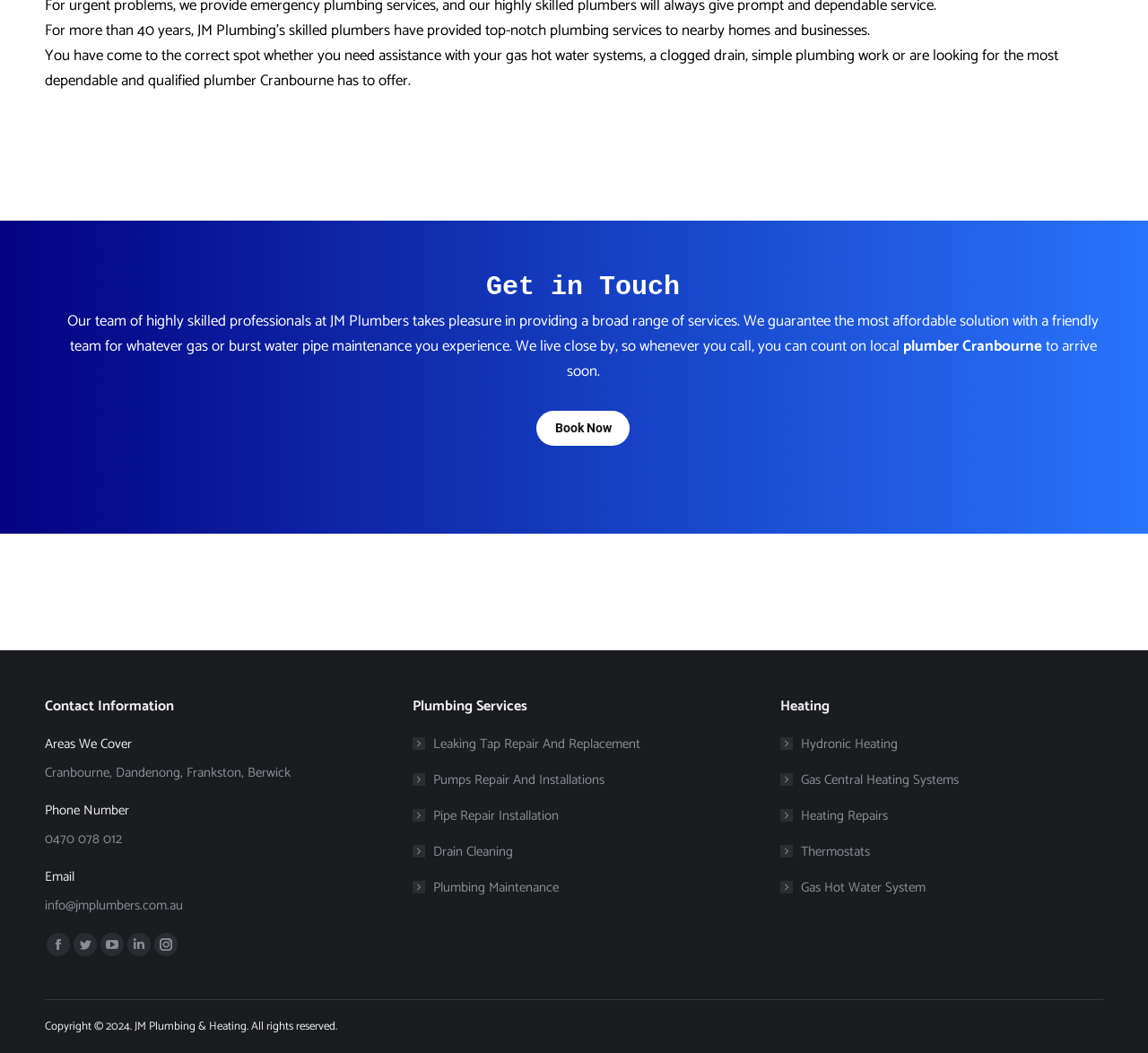Where can you find them on social media?
Deliver a detailed and extensive answer to the question.

The social media presence of the company can be found in the 'Find us on:' section, where icons for Facebook, Twitter, YouTube, LinkedIn, and Instagram are listed, indicating that the company has a presence on these platforms.